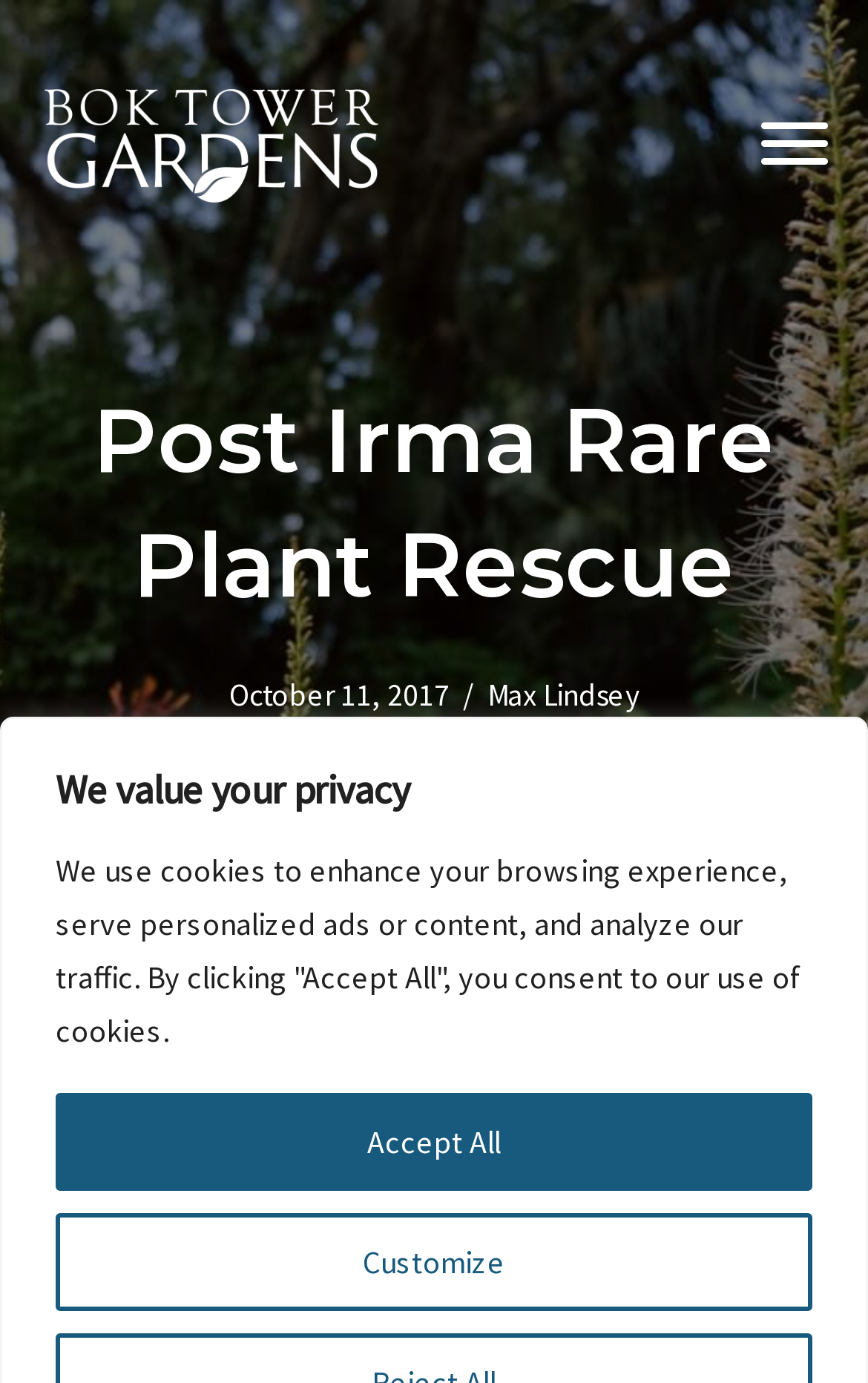By analyzing the image, answer the following question with a detailed response: What is the date of the post?

The date of the post is located below the main heading, and it is a static text with a bounding box of [0.264, 0.489, 0.518, 0.517]. The text is 'October 11, 2017'.